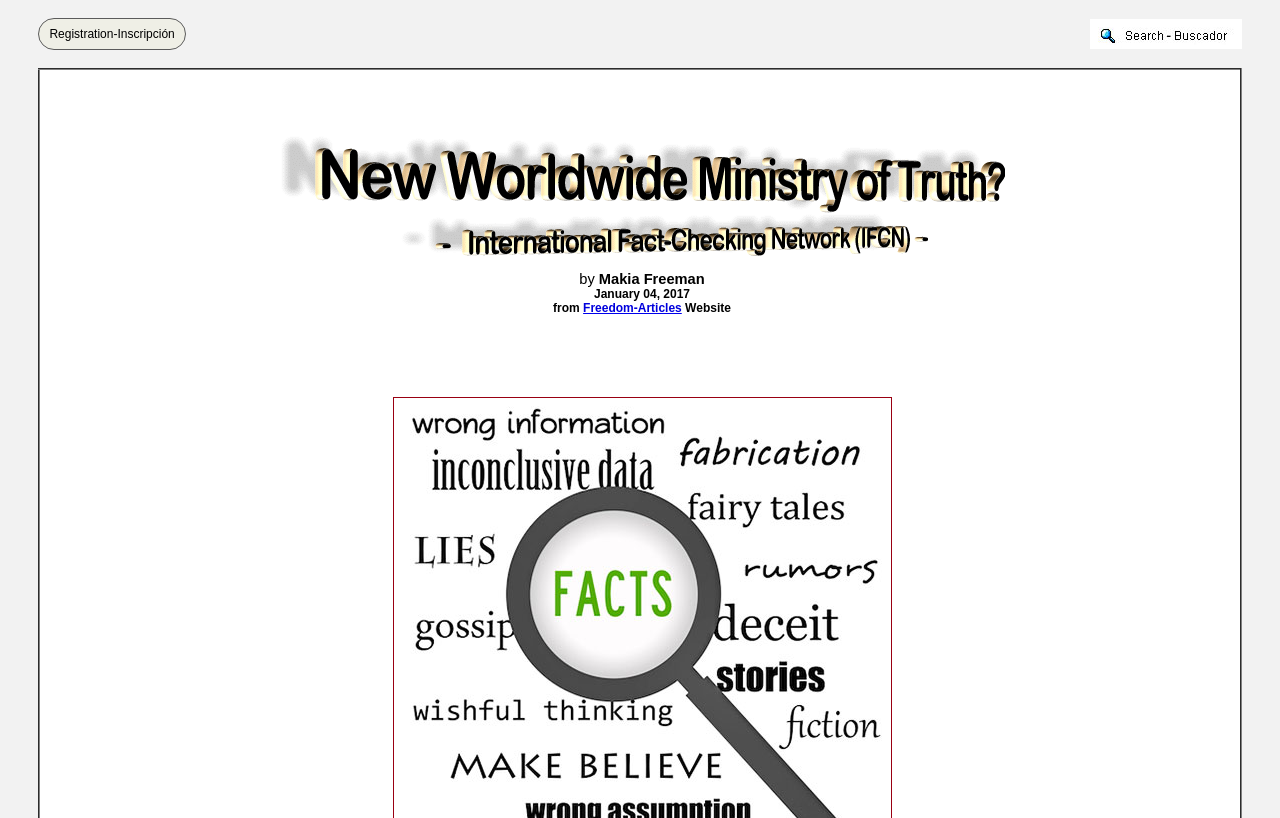Observe the image and answer the following question in detail: What is the layout of the top section?

The top section of the webpage has a table layout with three cells, where the first cell contains the 'Registration-Inscripción' link, the second cell is empty, and the third cell contains an image.